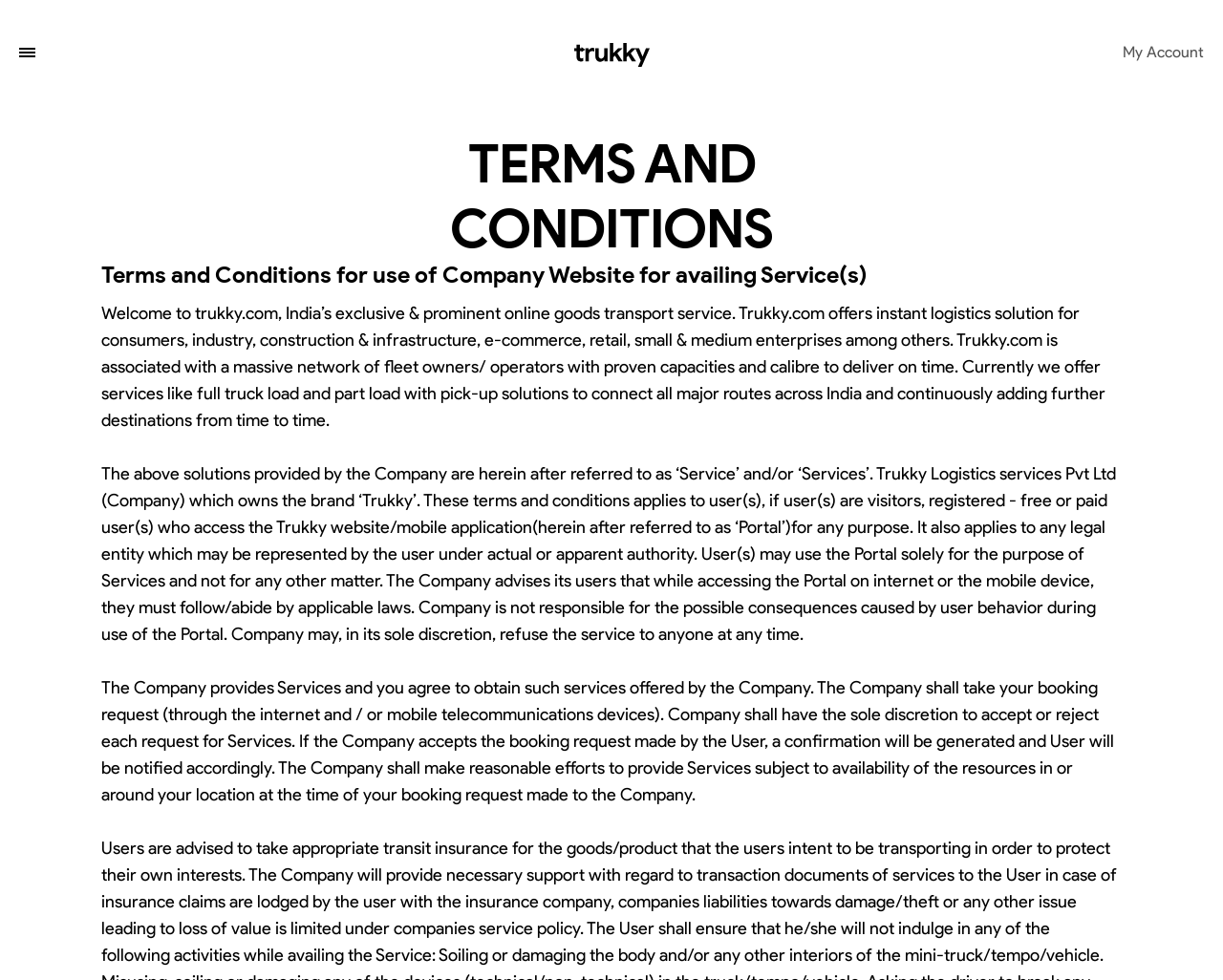What happens when a user makes a booking request?
Based on the visual details in the image, please answer the question thoroughly.

When a user makes a booking request, the company has the sole discretion to accept or reject each request for services. If the company accepts the booking request, a confirmation will be generated and the user will be notified accordingly.